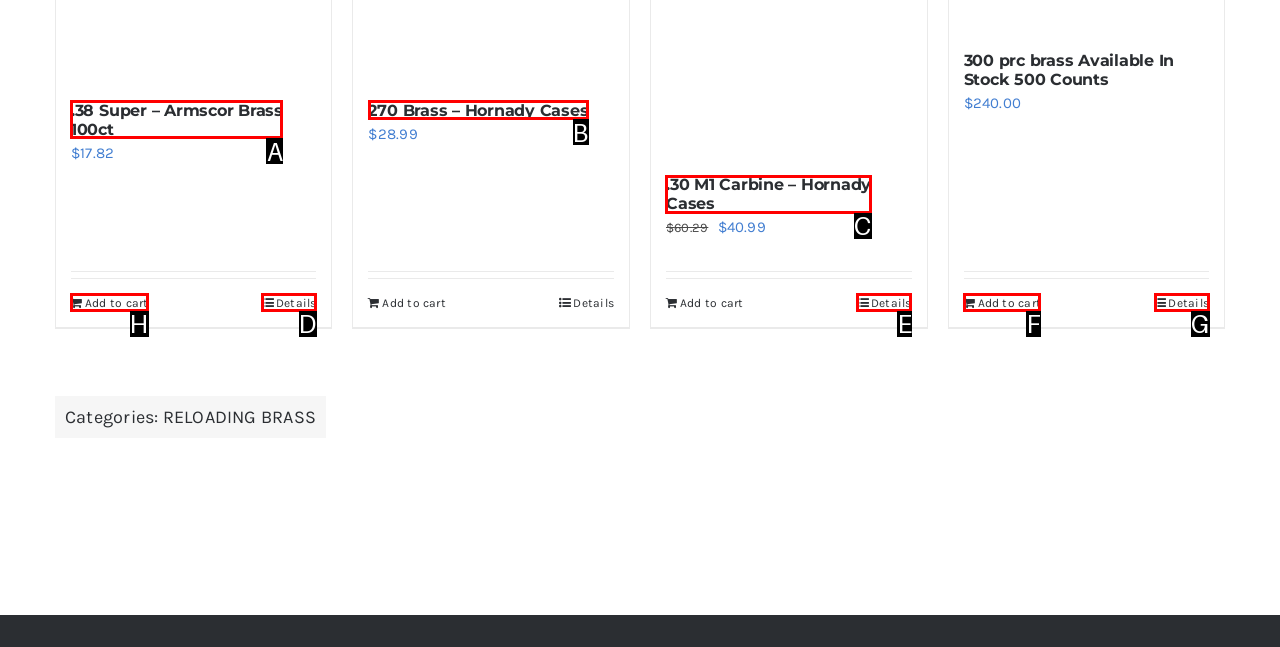Specify which element within the red bounding boxes should be clicked for this task: Add .38 Super – Armscor Brass 100ct to cart Respond with the letter of the correct option.

H